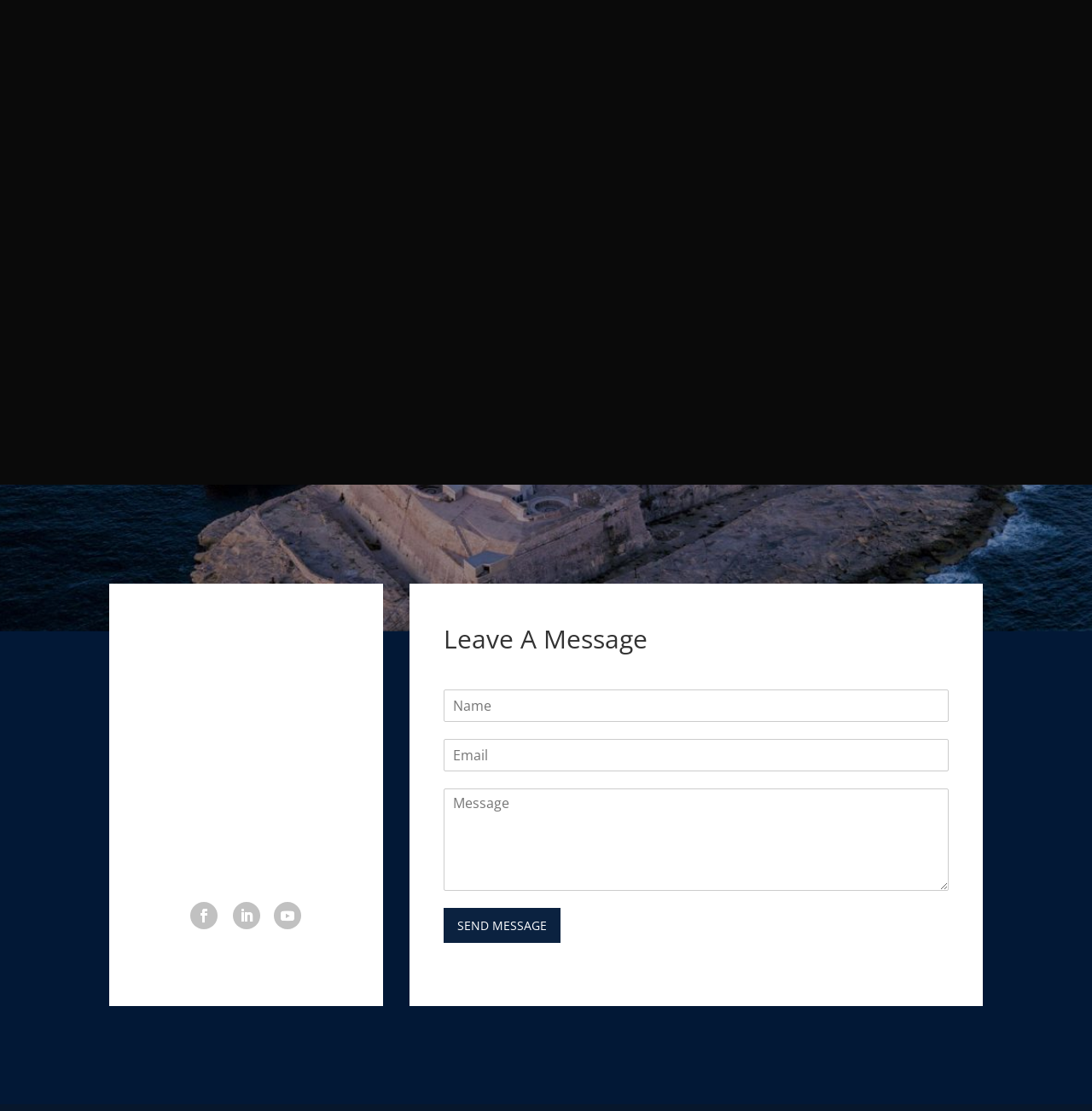What is the button text for sending a message?
Refer to the image and give a detailed response to the question.

I found the button text under the 'Leave A Message' section, which is 'SEND MESSAGE'.